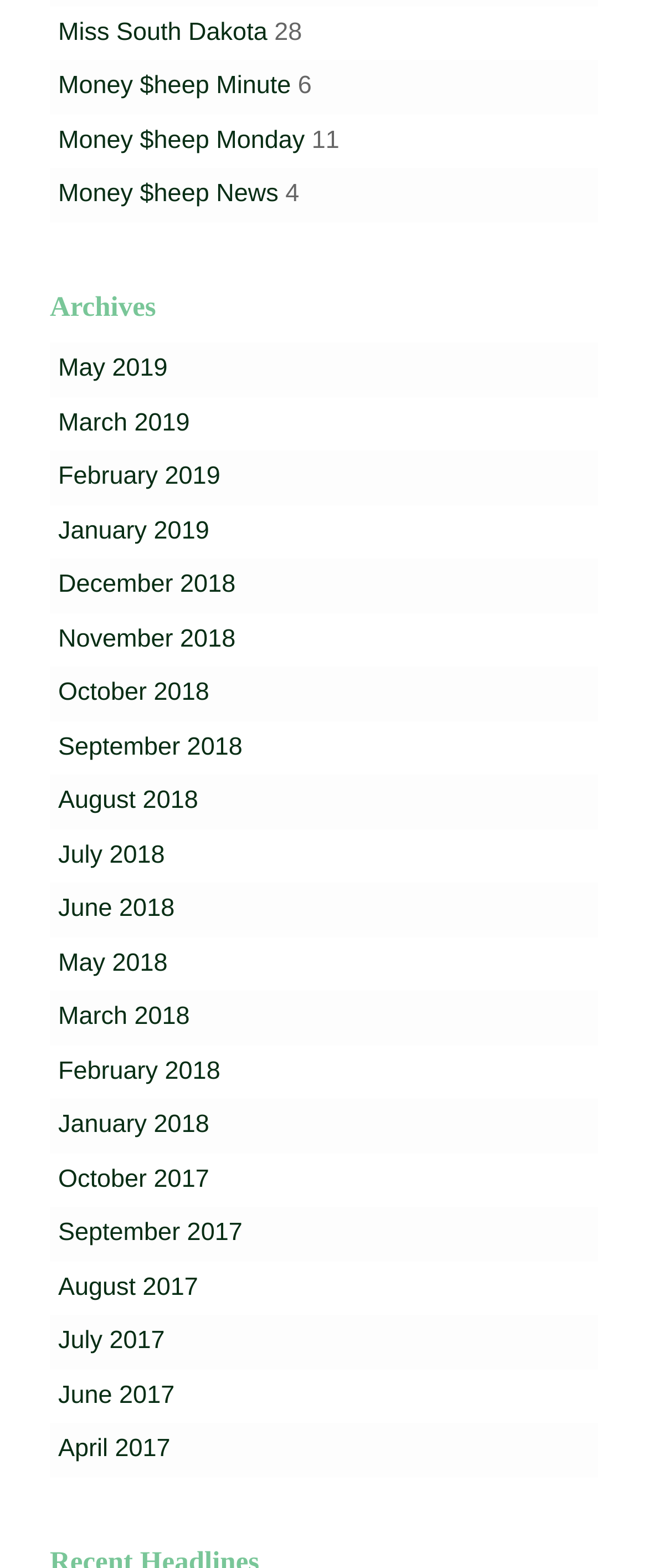Please determine the bounding box coordinates, formatted as (top-left x, top-left y, bottom-right x, bottom-right y), with all values as floating point numbers between 0 and 1. Identify the bounding box of the region described as: Miss South Dakota

[0.09, 0.011, 0.413, 0.029]